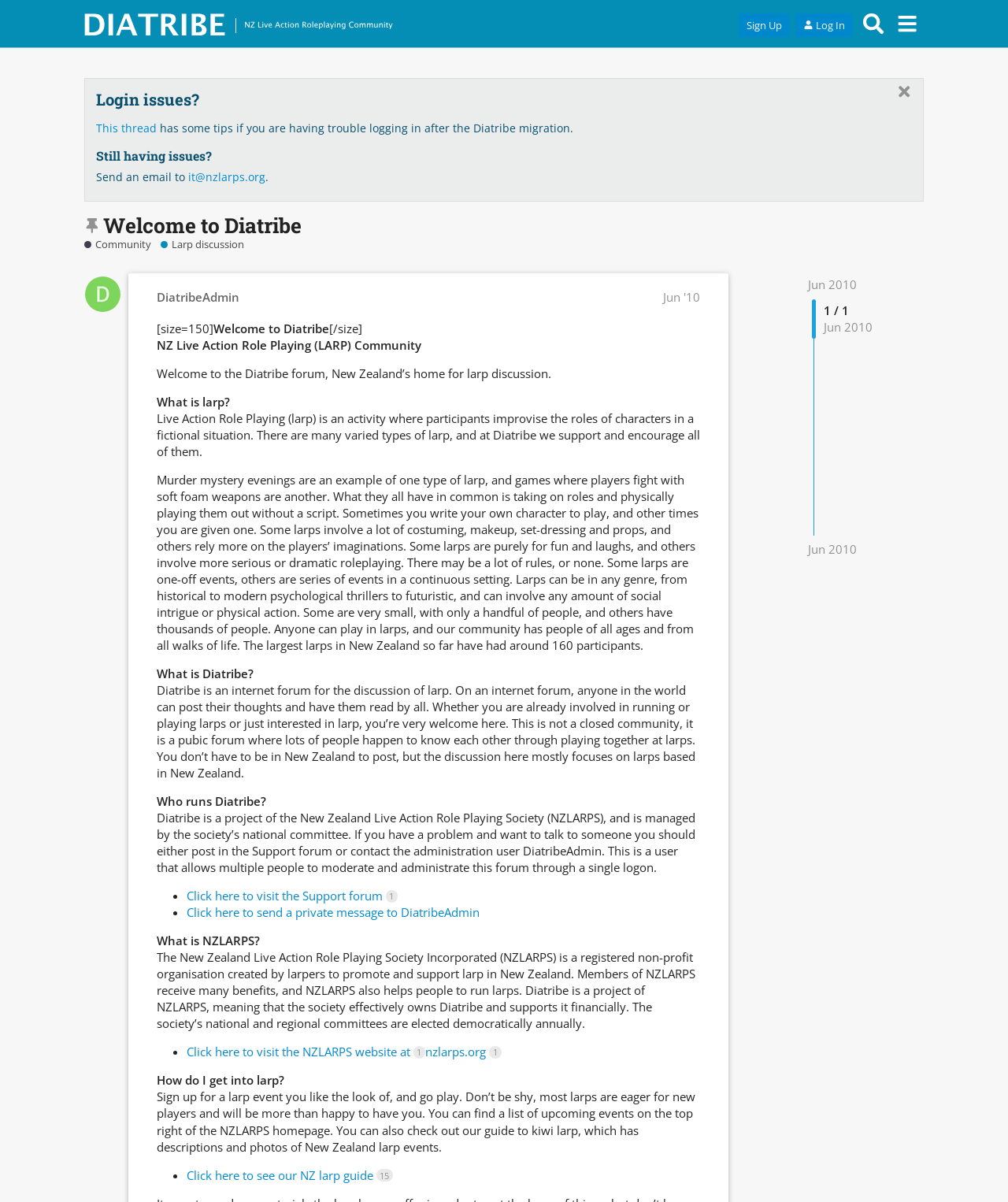Construct a comprehensive caption that outlines the webpage's structure and content.

The webpage is a community forum for Live Action Role Playing (LARP) in New Zealand, called Diatribe. At the top, there is a header section with a logo and navigation links, including "Sign Up" and "Log In" buttons, as well as a search bar. Below the header, there is a banner with a "Dismiss" button.

The main content area is divided into several sections. The first section is a pinned topic with a heading "Welcome to Diatribe" and a brief introduction to the community. Below this, there are three links: "Welcome to Diatribe", "Community", and "Larp discussion". The "Community" link has a description "Community chill zone", and the "Larp discussion" link has a description "About your LARPing. Please stay on topic."

The next section is a post from a user named "DiatribeAdmin" with a heading "Welcome to Diatribe" and a long text describing what LARP is, what Diatribe is, and how to get involved in the community. The text is divided into several paragraphs with headings, including "What is larp?", "What is Diatribe?", "Who runs Diatribe?", and "How do I get into larp?". There are also several links to other resources, such as the Support forum and the NZLARPS website.

Throughout the page, there are several images, including a logo for Diatribe and icons for the links and buttons. The overall layout is organized and easy to follow, with clear headings and concise text.